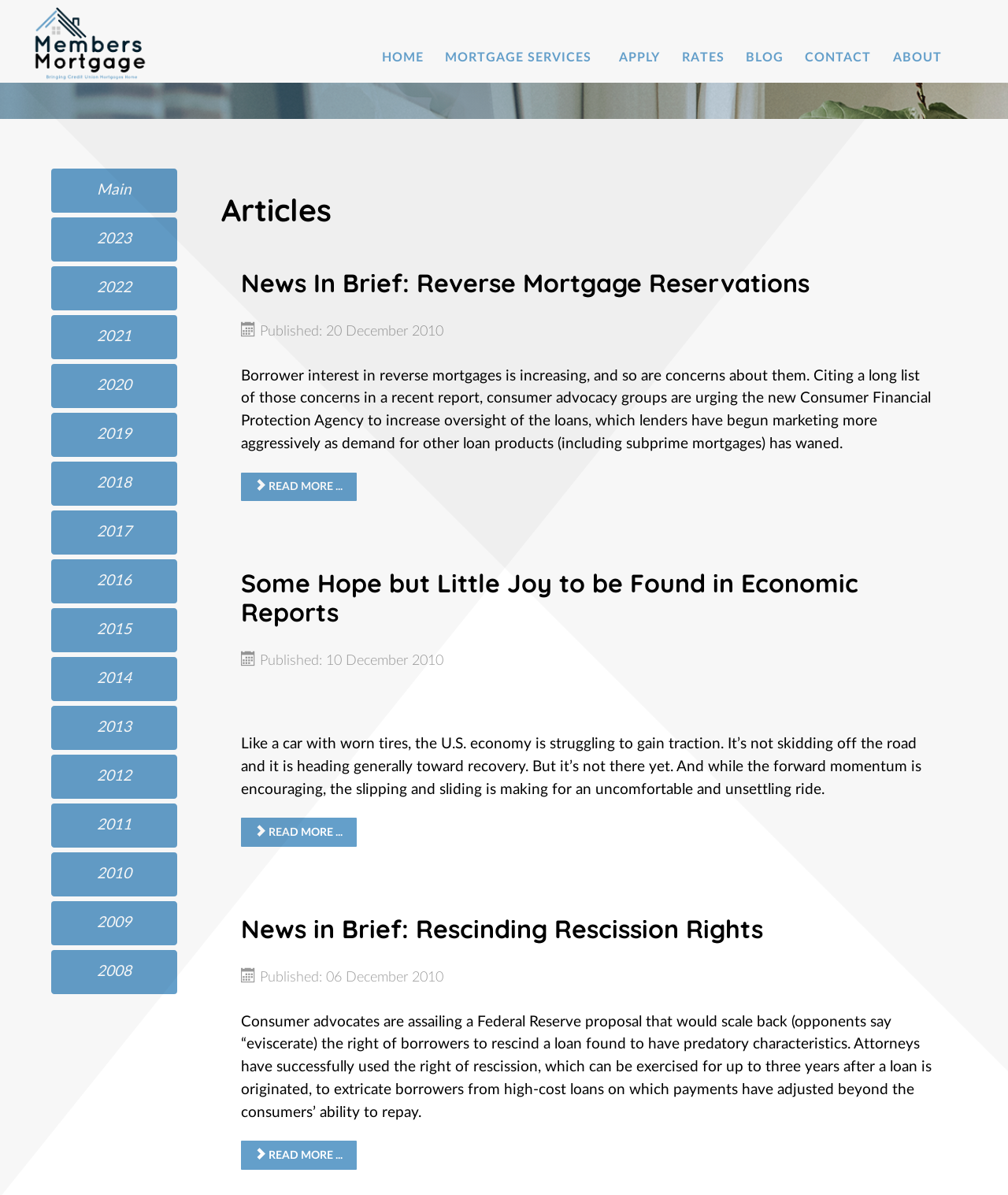Please identify the bounding box coordinates of the clickable area that will allow you to execute the instruction: "Check the rates".

[0.676, 0.042, 0.719, 0.055]